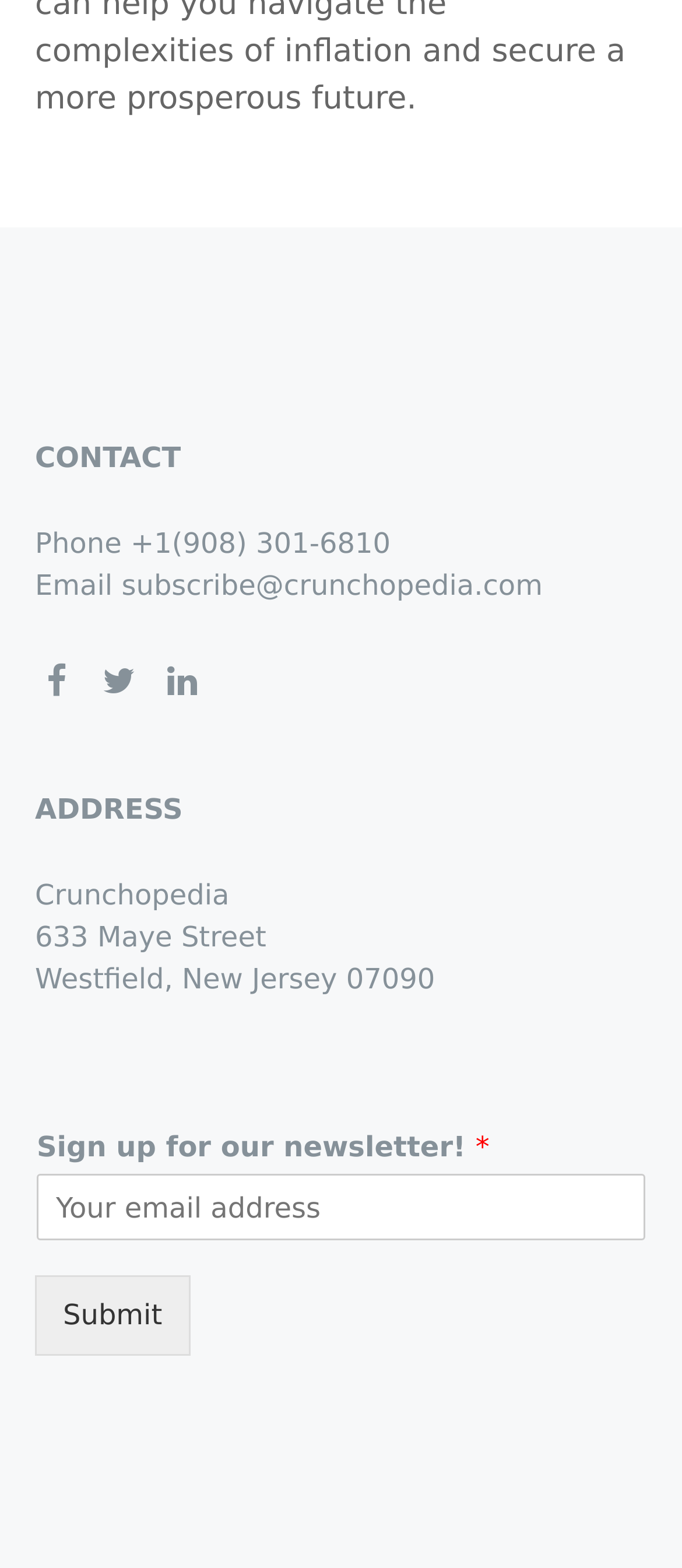What is the address of Crunchopedia?
Please ensure your answer is as detailed and informative as possible.

I found the address by looking at the 'ADDRESS' section, where it is listed as 'Crunchopedia' with the street address, city, and zip code.